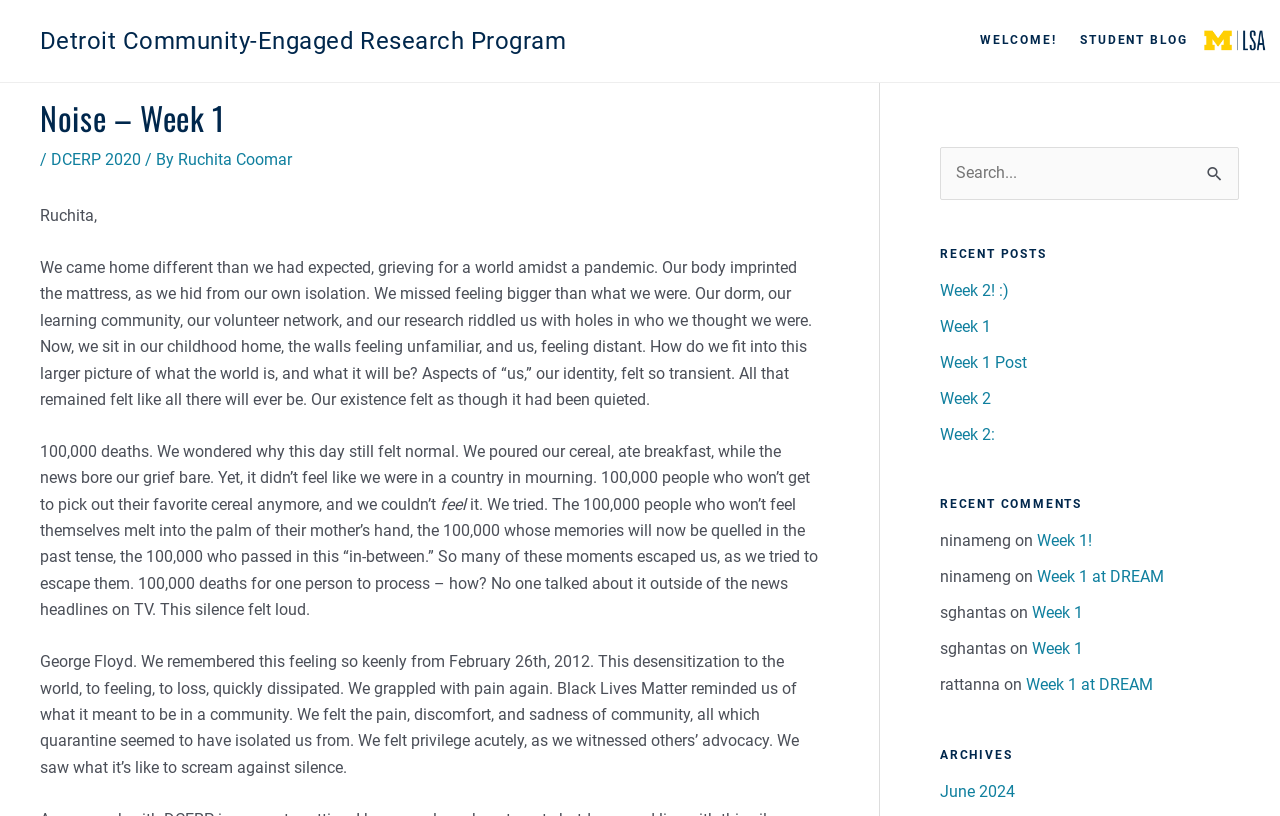Point out the bounding box coordinates of the section to click in order to follow this instruction: "Click on the 'WELCOME!' link".

[0.756, 0.0, 0.835, 0.101]